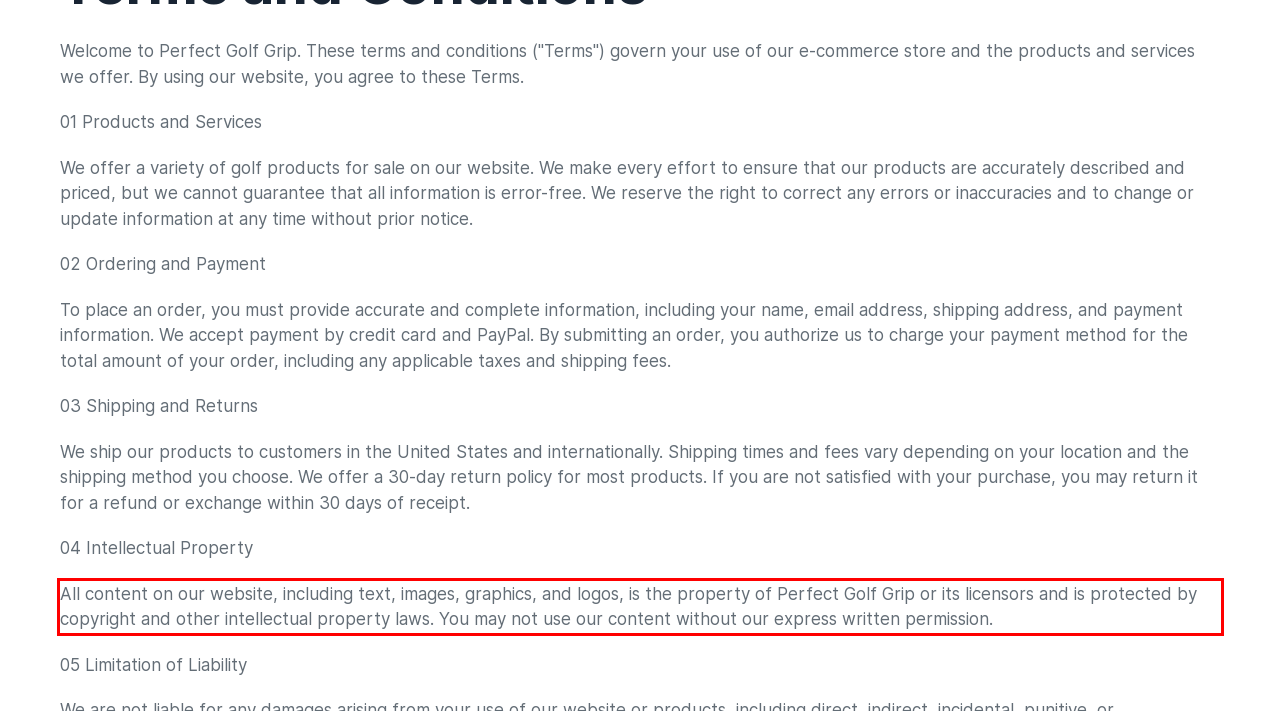Locate the red bounding box in the provided webpage screenshot and use OCR to determine the text content inside it.

All content on our website, including text, images, graphics, and logos, is the property of Perfect Golf Grip or its licensors and is protected by copyright and other intellectual property laws. You may not use our content without our express written permission.